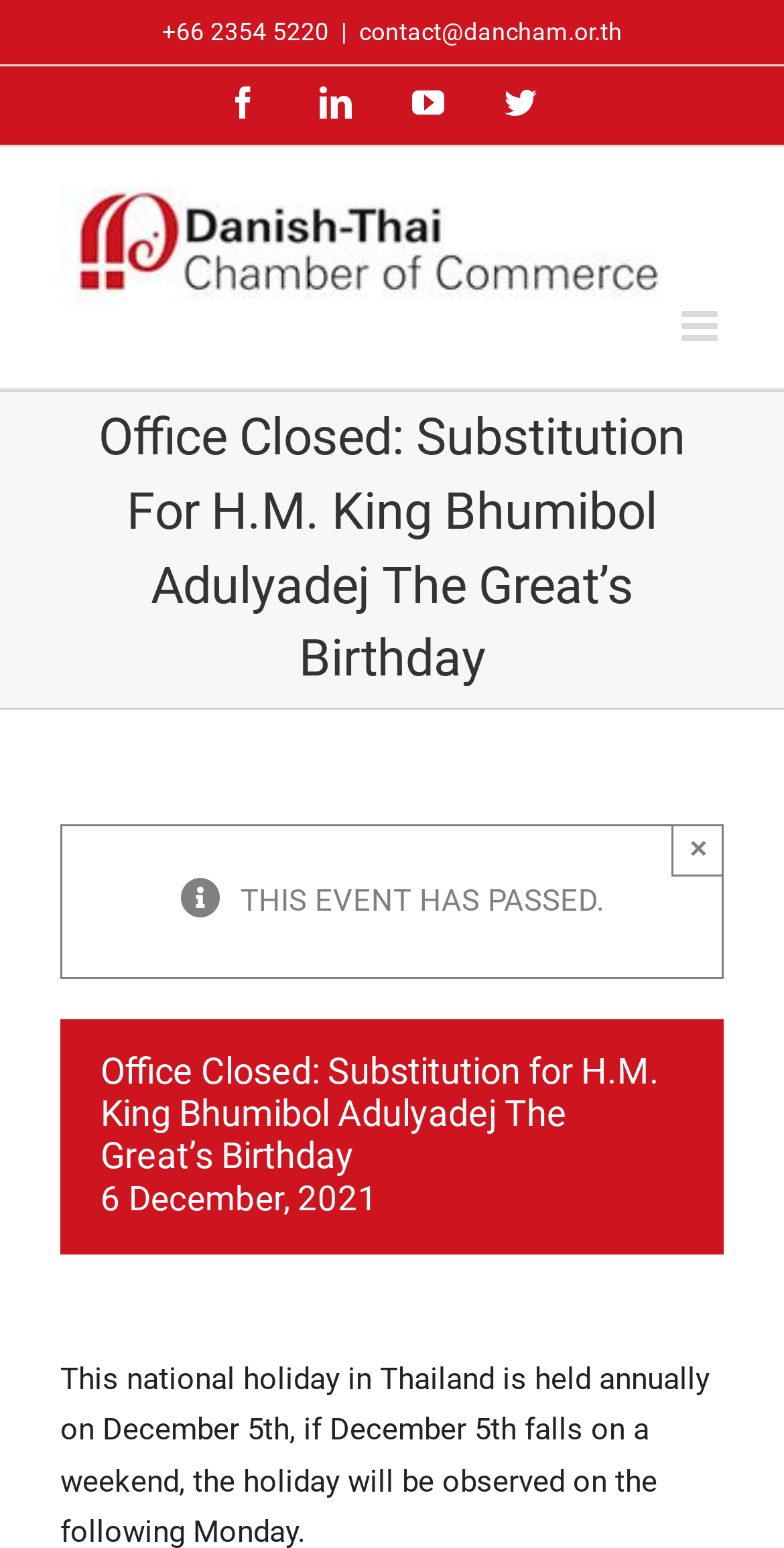Identify the main heading of the webpage and provide its text content.

Office Closed: Substitution For H.M. King Bhumibol Adulyadej The Great’s Birthday